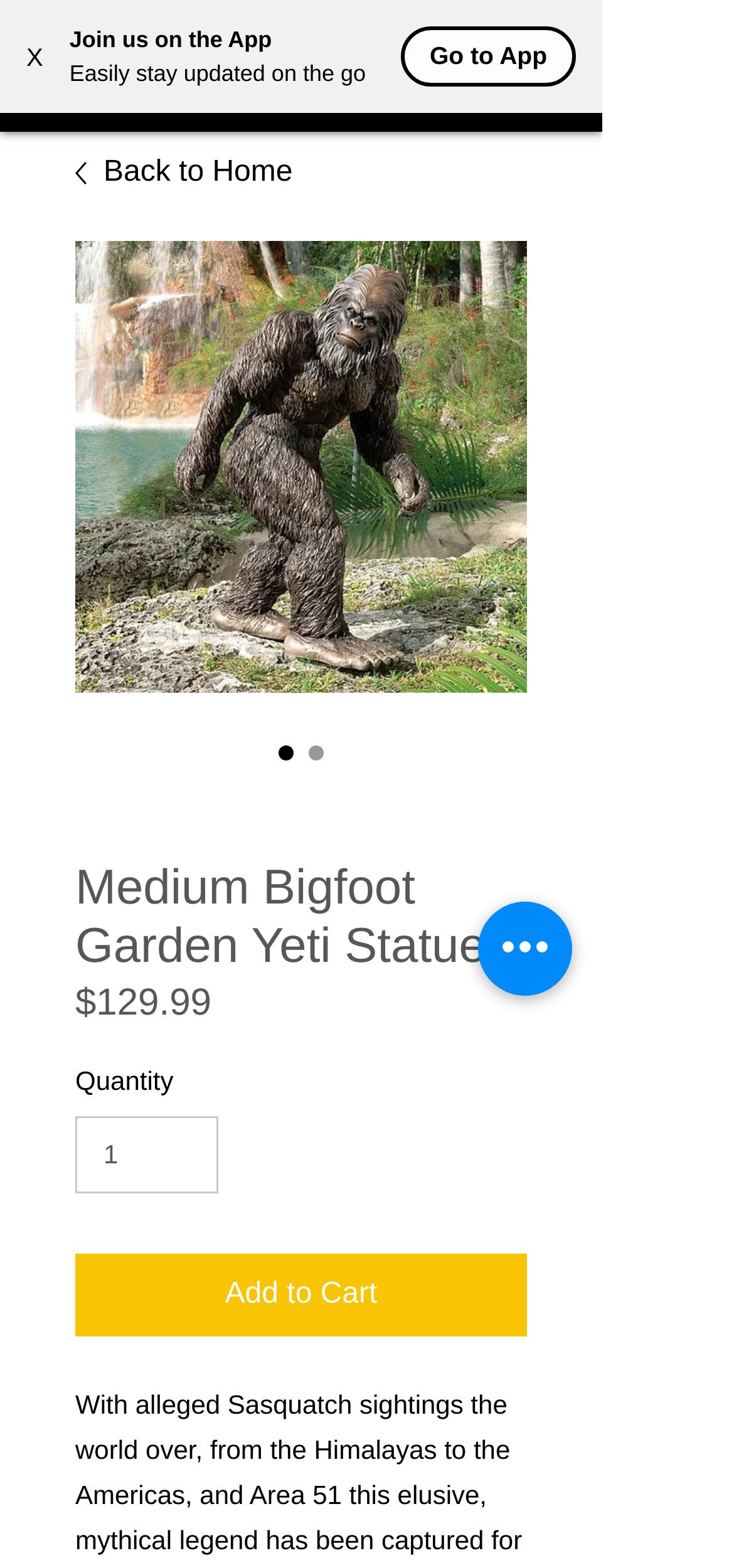How much does the product cost?
From the details in the image, answer the question comprehensively.

I found the price of the product by looking at the StaticText element on the webpage, which says '$129.99'.